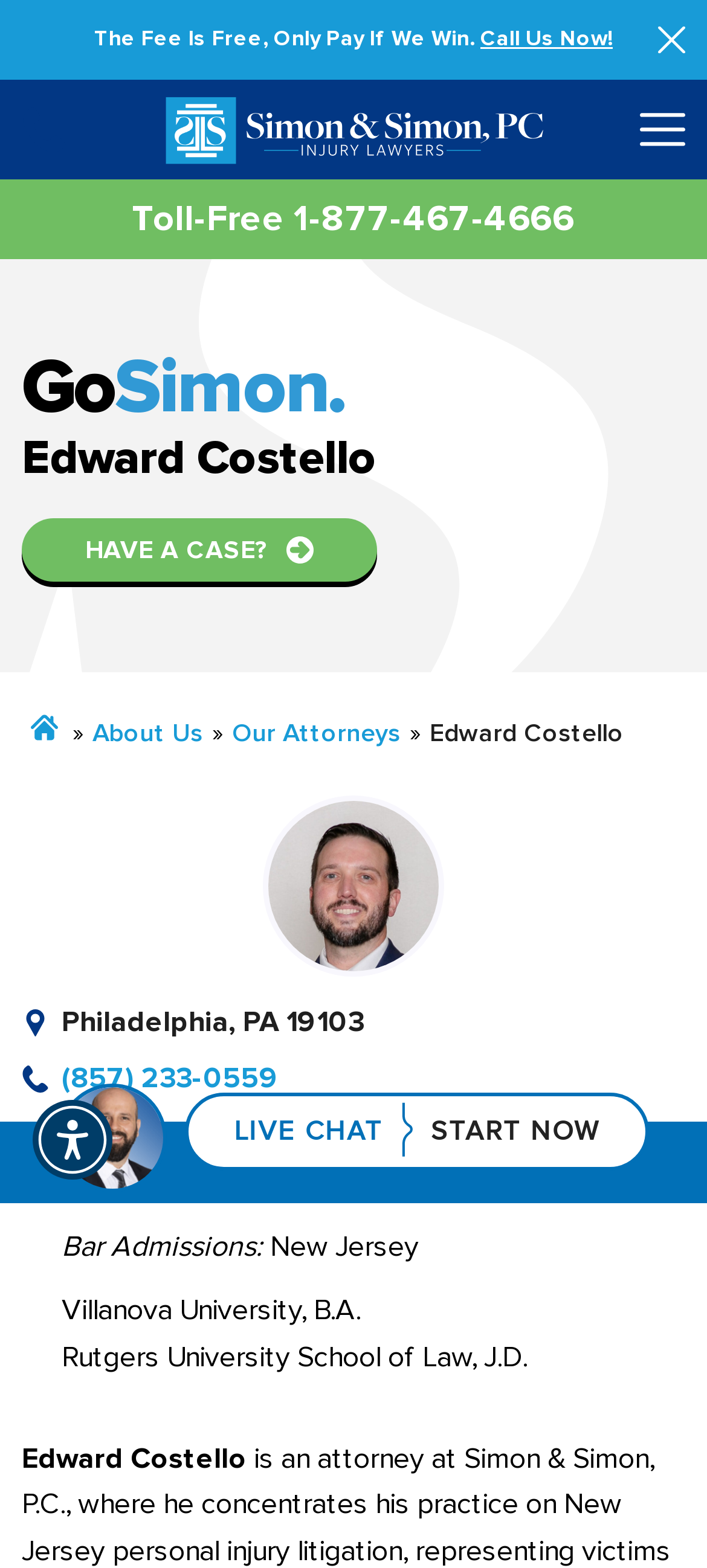Locate the bounding box coordinates of the clickable region to complete the following instruction: "Click the 'Accessibility Menu' button."

[0.046, 0.701, 0.159, 0.752]